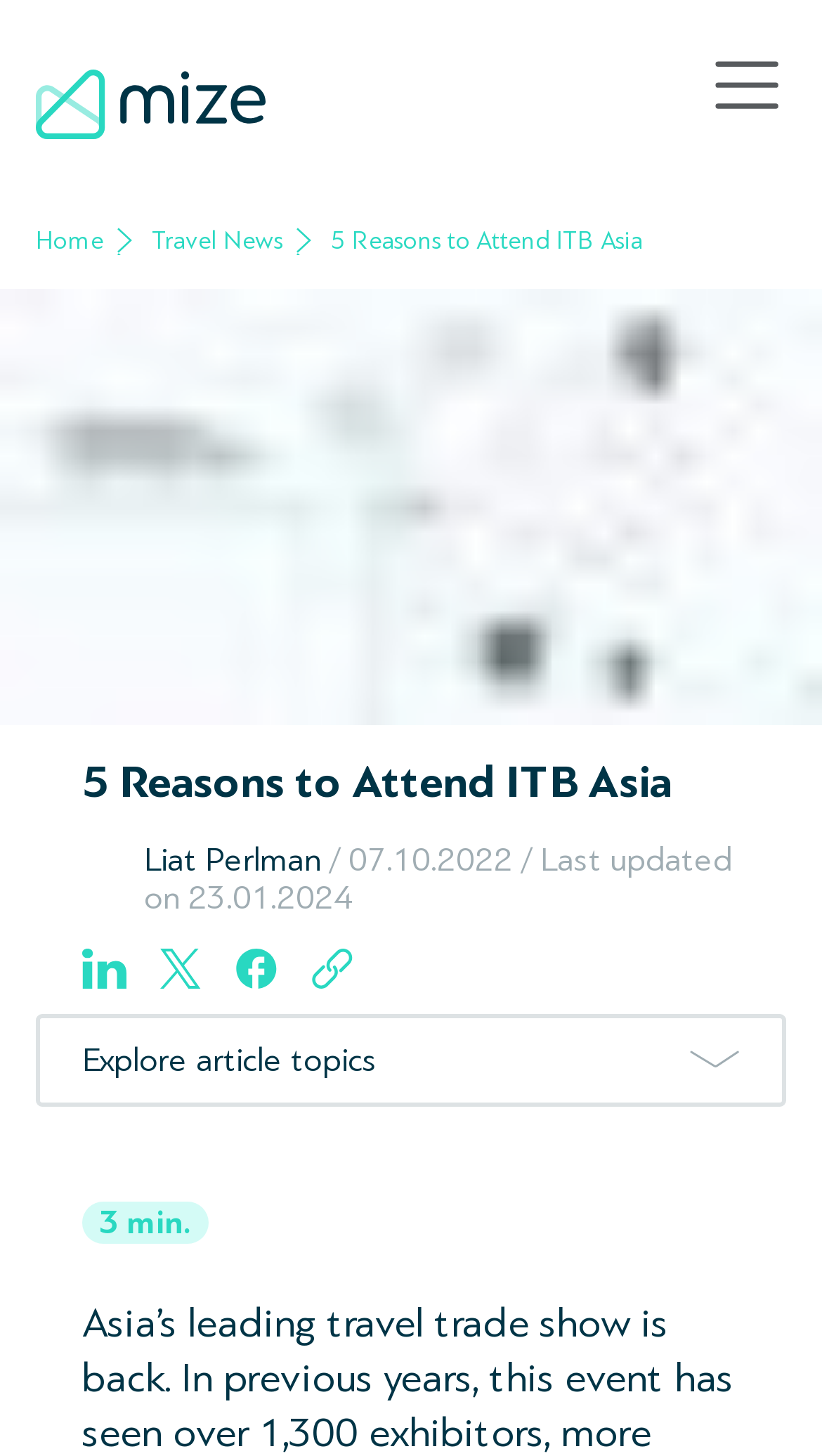Specify the bounding box coordinates of the element's region that should be clicked to achieve the following instruction: "Click the 'Toggle navigation' button". The bounding box coordinates consist of four float numbers between 0 and 1, in the format [left, top, right, bottom].

[0.86, 0.031, 0.956, 0.085]